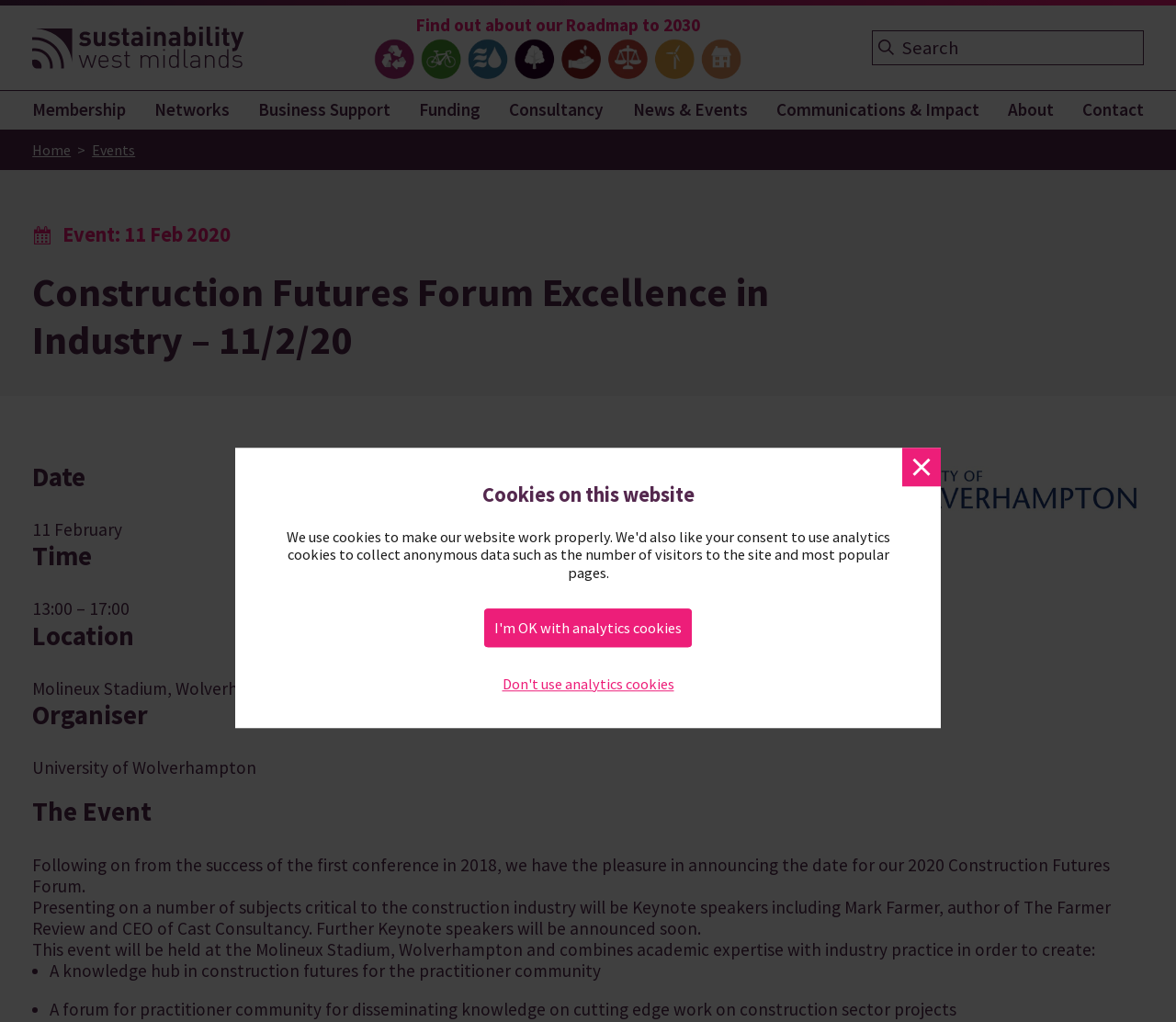Provide the bounding box coordinates of the area you need to click to execute the following instruction: "Skip to content".

[0.028, 0.089, 0.045, 0.106]